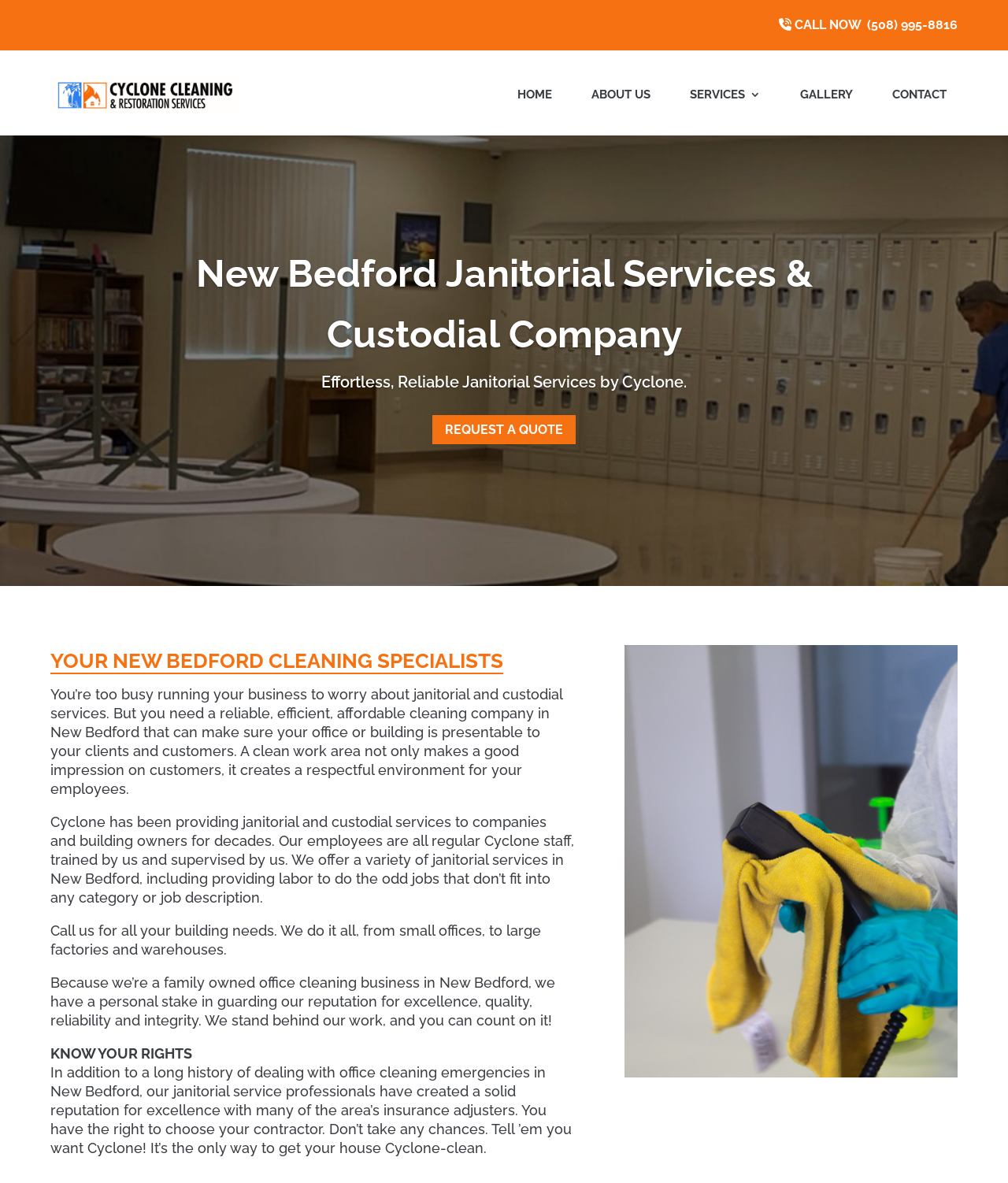Can you identify and provide the main heading of the webpage?

YOUR NEW BEDFORD CLEANING SPECIALISTS